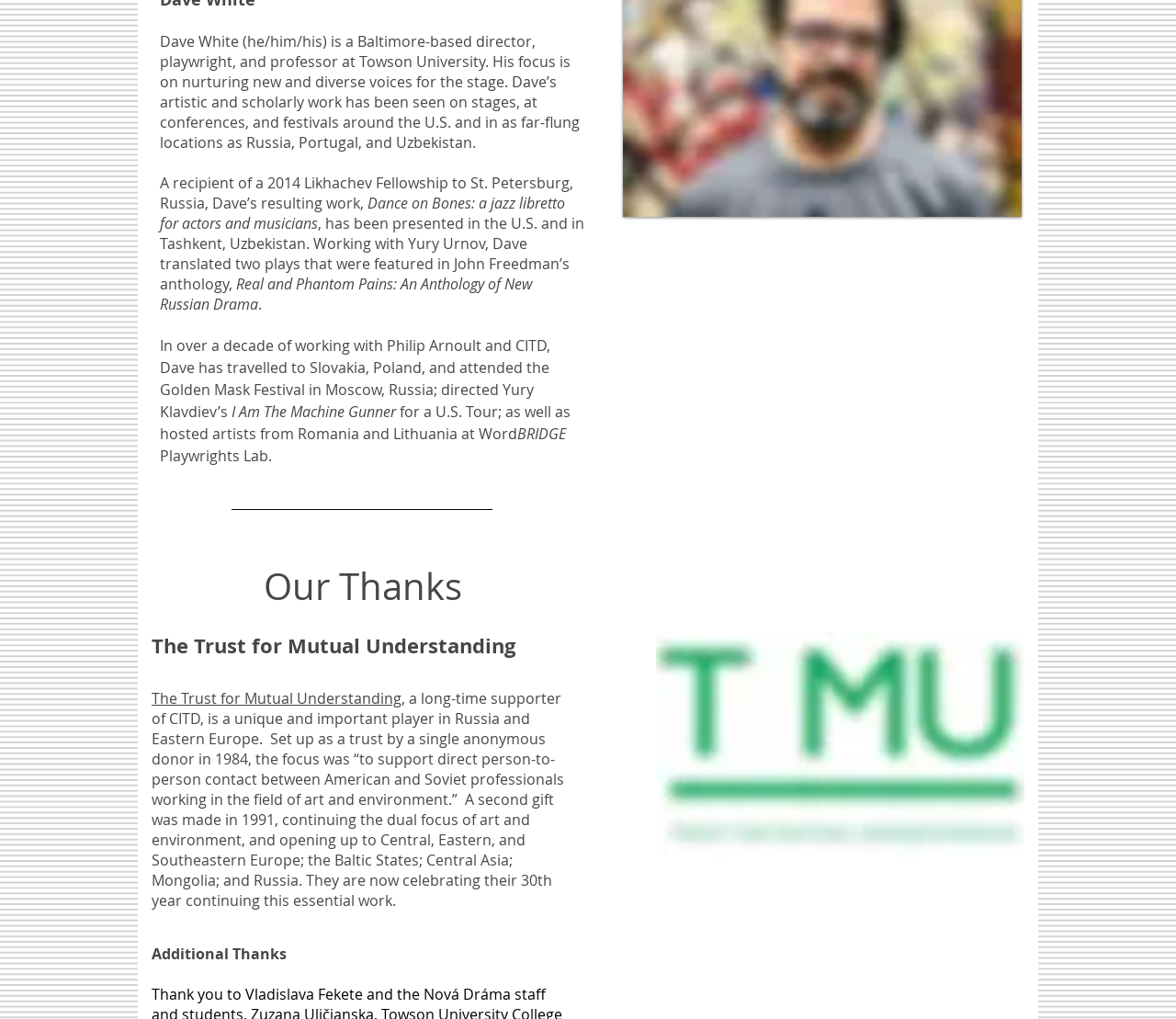What is the name of the libretto written by Dave?
Based on the screenshot, give a detailed explanation to answer the question.

According to the webpage, Dave's resulting work, 'Dance on Bones: a jazz libretto for actors and musicians', has been presented in the U.S. and in Tashkent, Uzbekistan.